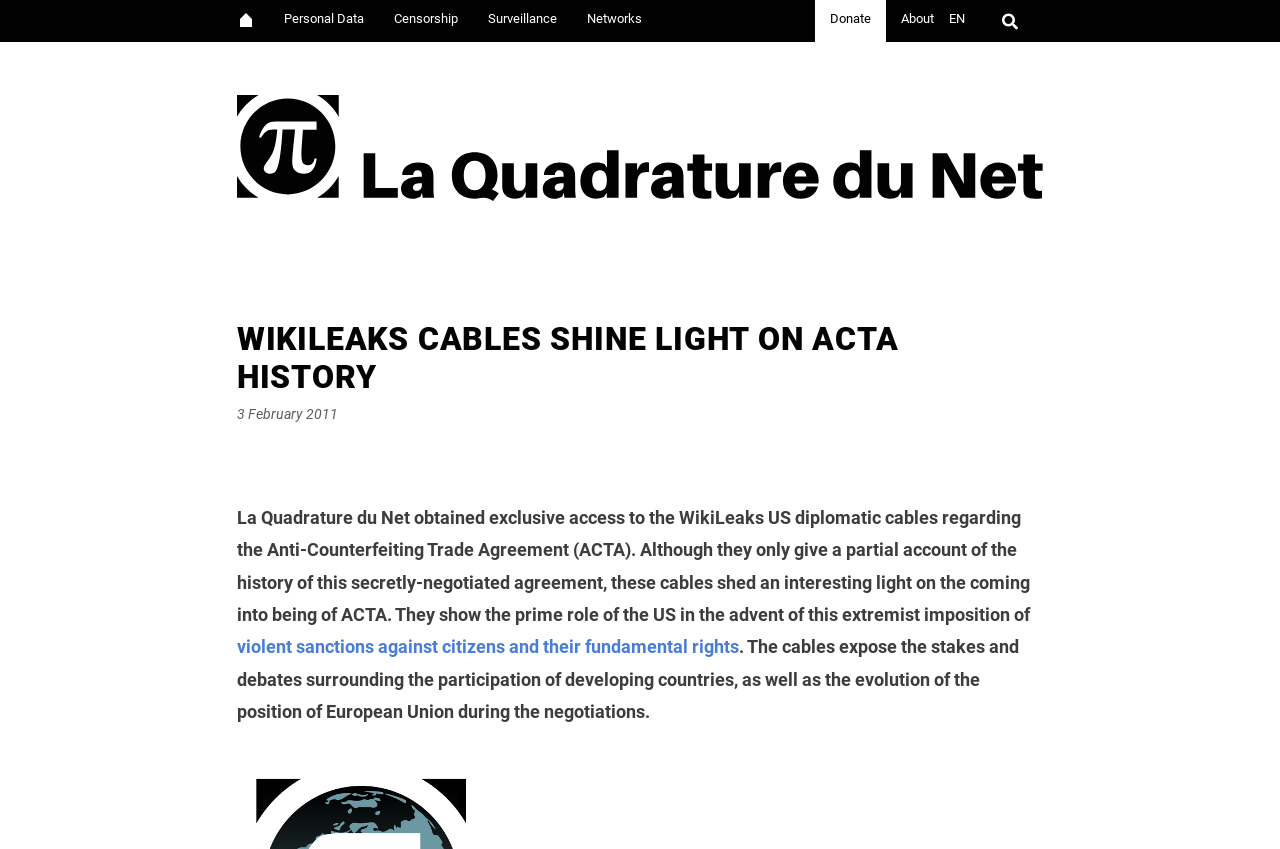Please find and provide the title of the webpage.

WIKILEAKS CABLES SHINE LIGHT ON ACTA HISTORY